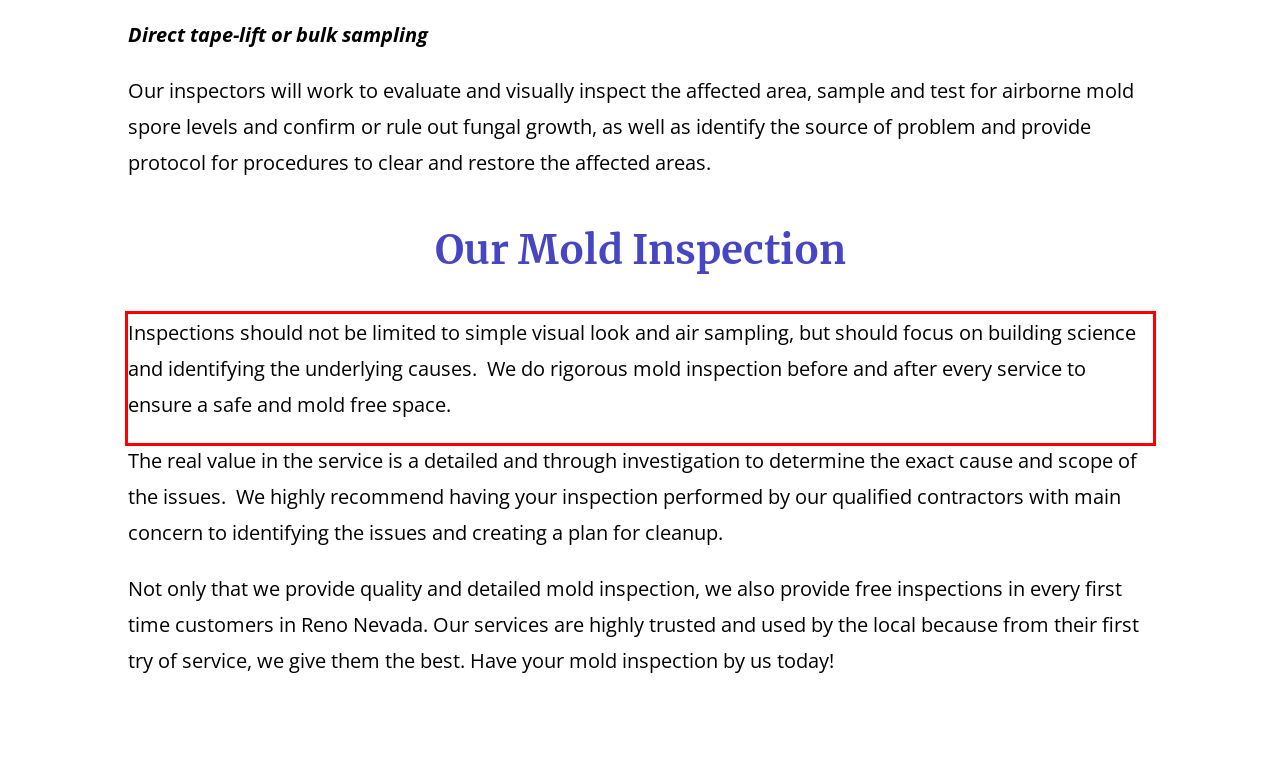From the given screenshot of a webpage, identify the red bounding box and extract the text content within it.

Inspections should not be limited to simple visual look and air sampling, but should focus on building science and identifying the underlying causes. We do rigorous mold inspection before and after every service to ensure a safe and mold free space.